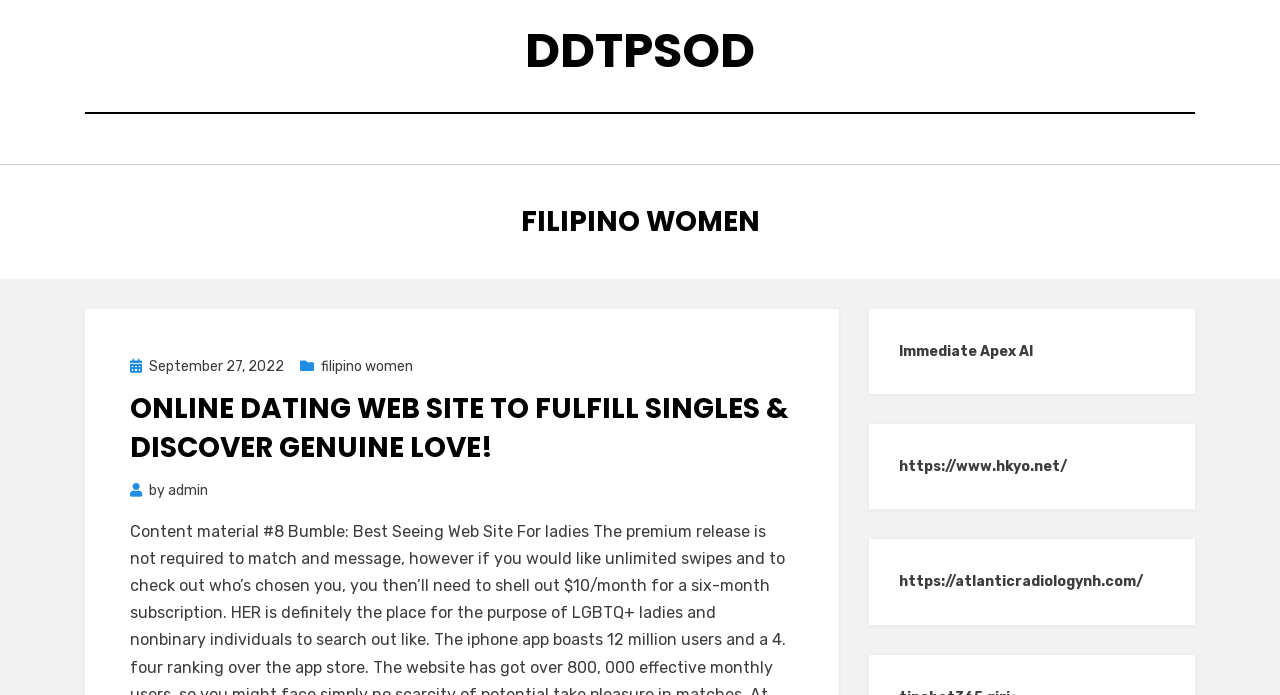Please provide a detailed answer to the question below by examining the image:
What is the purpose of the webpage?

The purpose of the webpage can be inferred by looking at the heading element 'ONLINE DATING WEB SITE TO FULFILL SINGLES & DISCOVER GENUINE LOVE!' which suggests that the webpage is related to online dating.